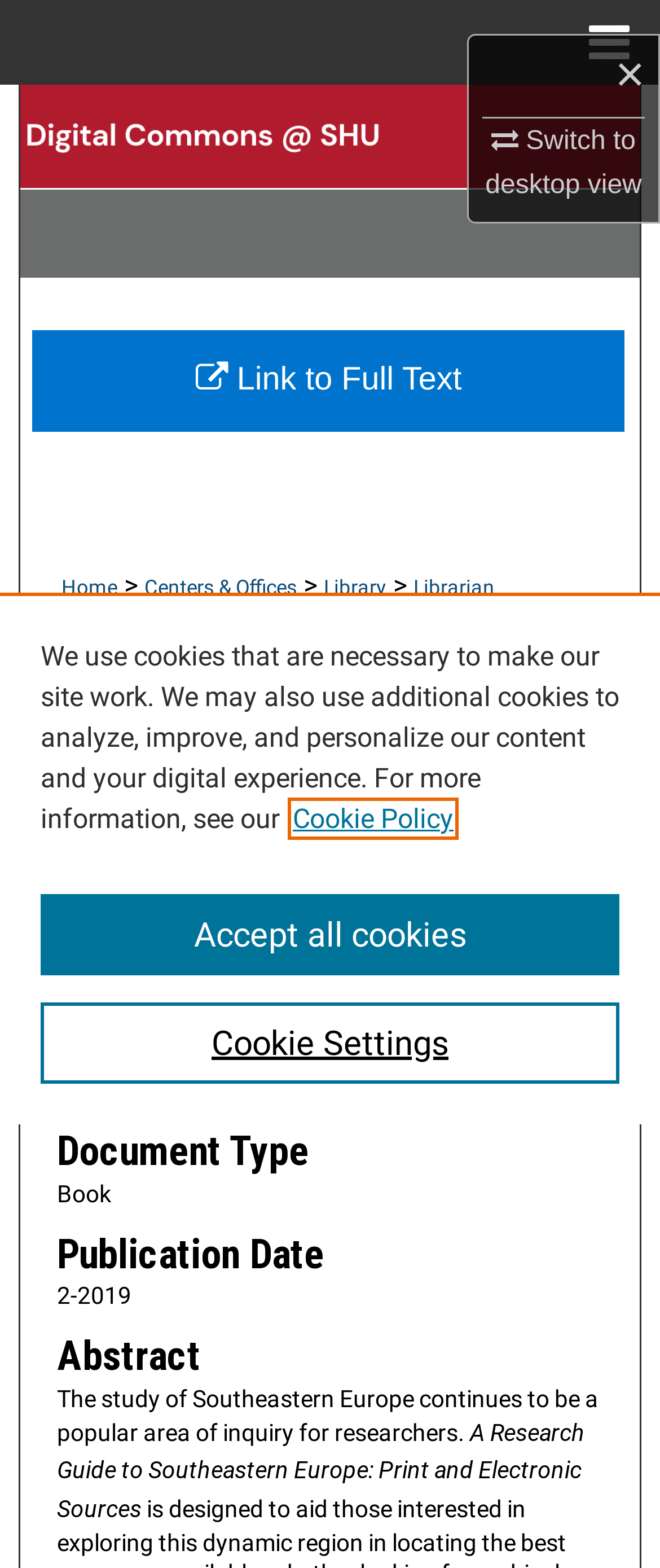Determine and generate the text content of the webpage's headline.

A Research Guide to Southeastern Europe: Print and Electronic Sources